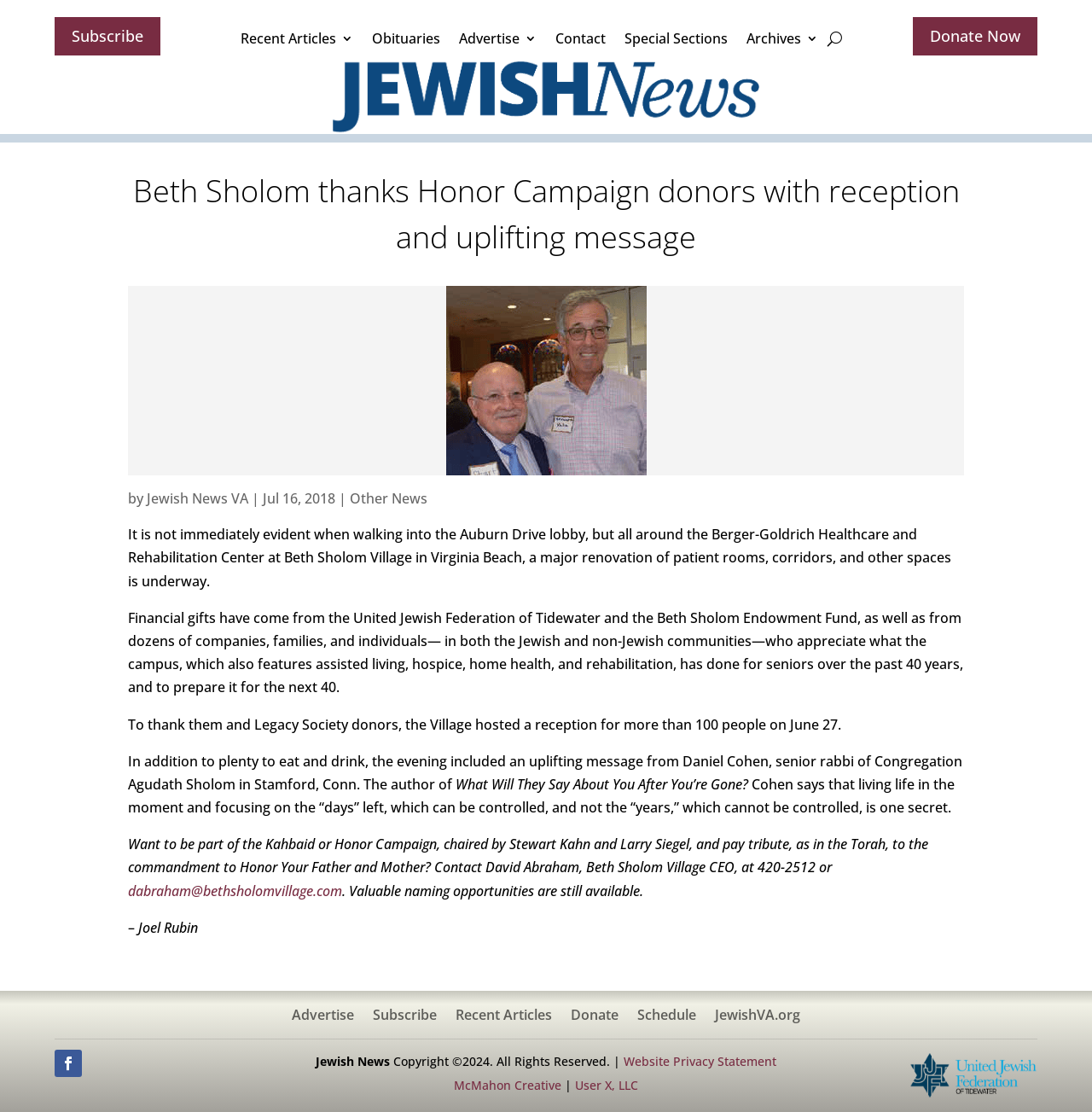What is the name of the village mentioned in the article?
Please use the image to provide a one-word or short phrase answer.

Beth Sholom Village